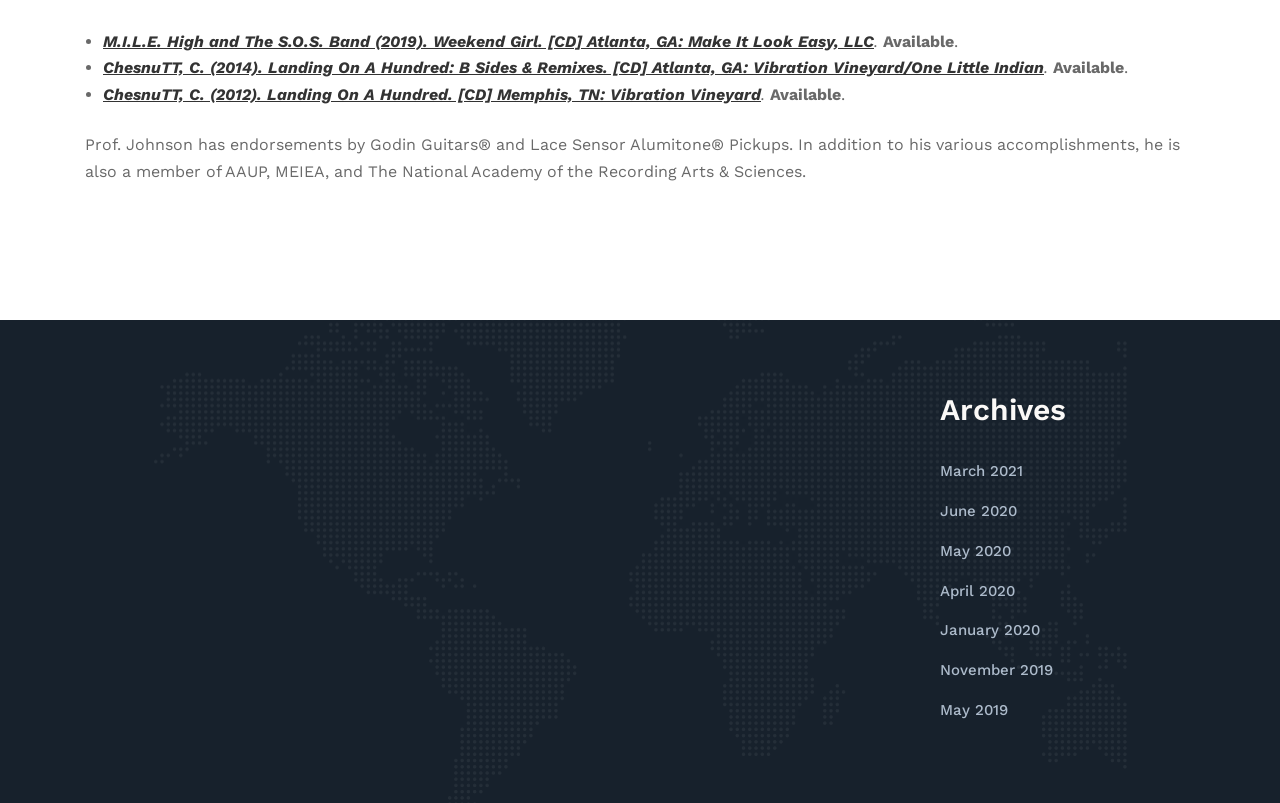What is the title of the album by ChesnuTT released in 2012?
Answer the question with just one word or phrase using the image.

Landing On A Hundred